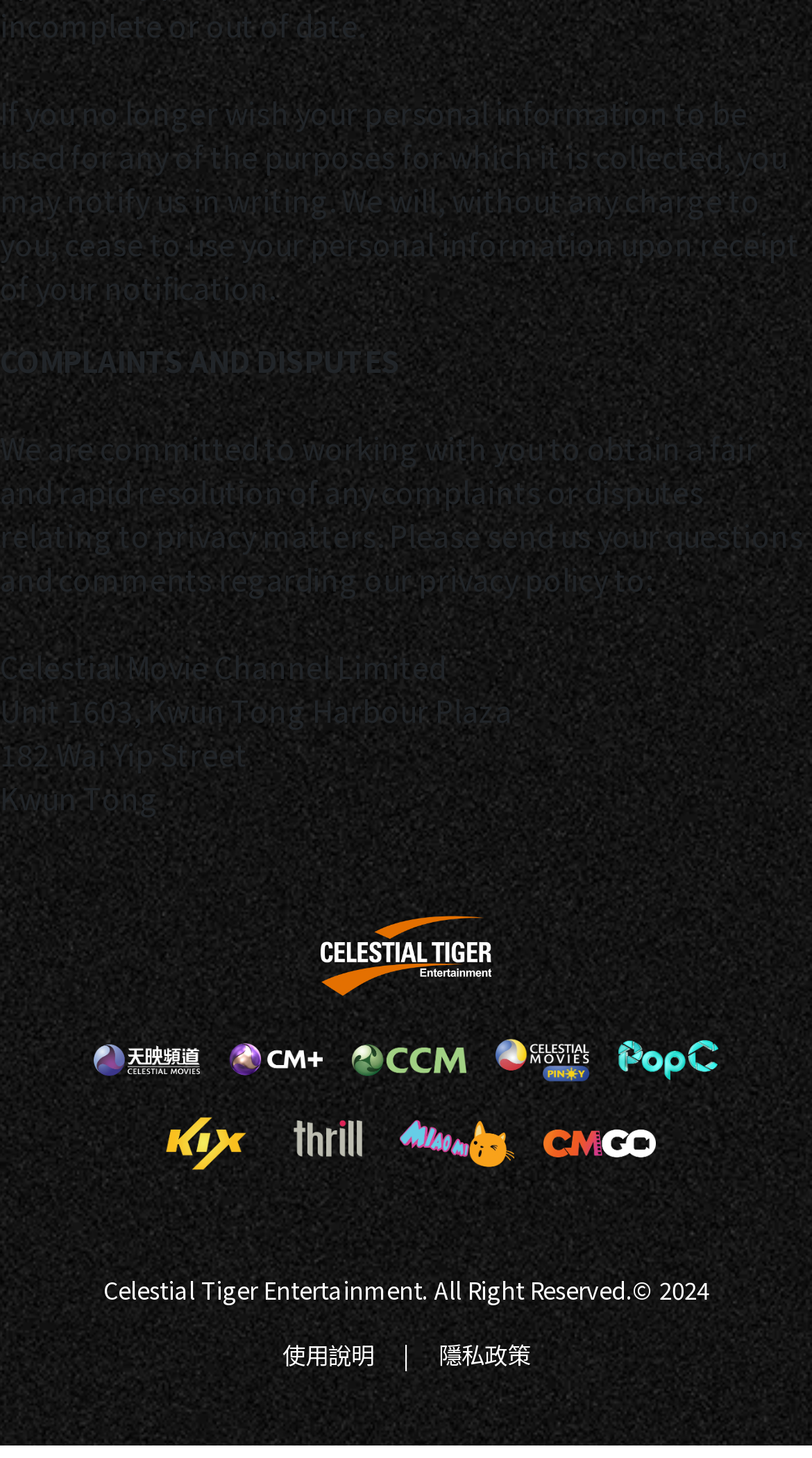Please give a concise answer to this question using a single word or phrase: 
How many images are there at the bottom of the webpage?

7